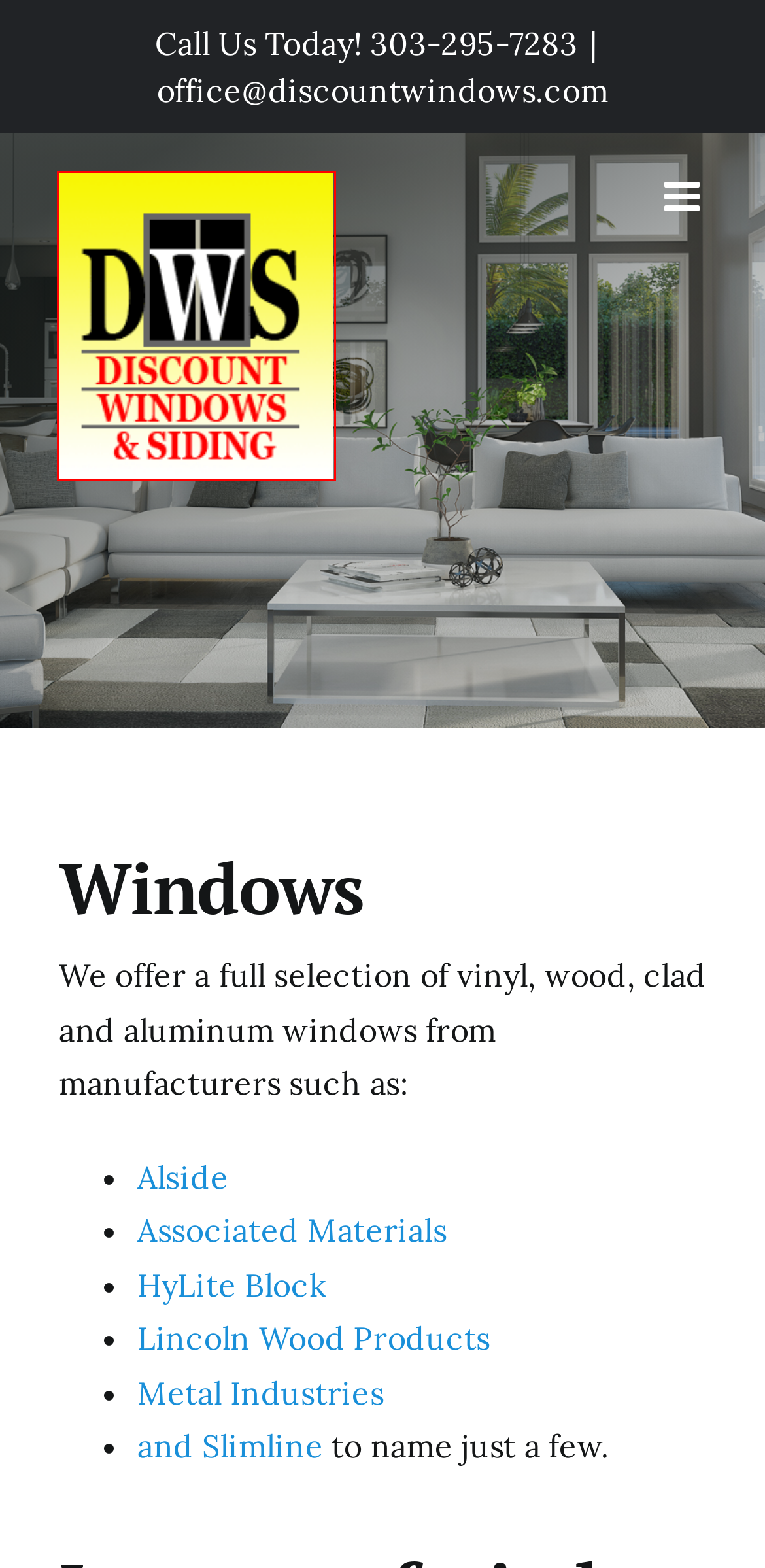With the provided screenshot showing a webpage and a red bounding box, determine which webpage description best fits the new page that appears after clicking the element inside the red box. Here are the options:
A. Vinyl Windows by Milgard | Denver, CO | Discount Windows
B. Cybersecurity, Managed IT & Cloud Consulting Services
C. Hy-Lite - Welcome / Home
D. Home - AM Corporate
E. SLIM LINE – INTERNATIONAL
F. Lincoln Windows and Patio Doors
G. Discount Windows & Doors | Denver CO | Replacement Windows & Doors
H. Get A Quote - Discount Windows

G